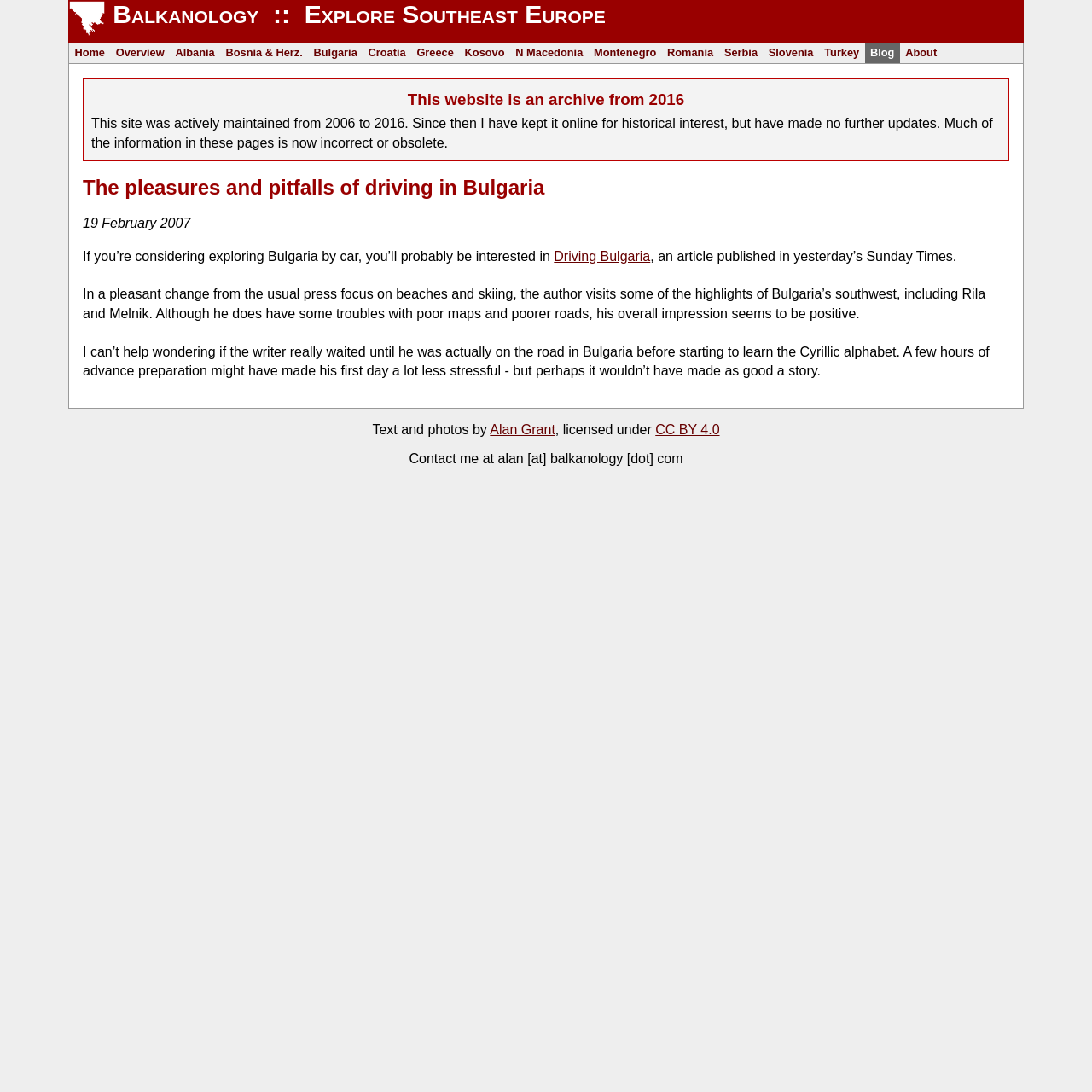Please specify the bounding box coordinates of the clickable region necessary for completing the following instruction: "View Luxury at Villa Asoke Condominium, Bangkok". The coordinates must consist of four float numbers between 0 and 1, i.e., [left, top, right, bottom].

None